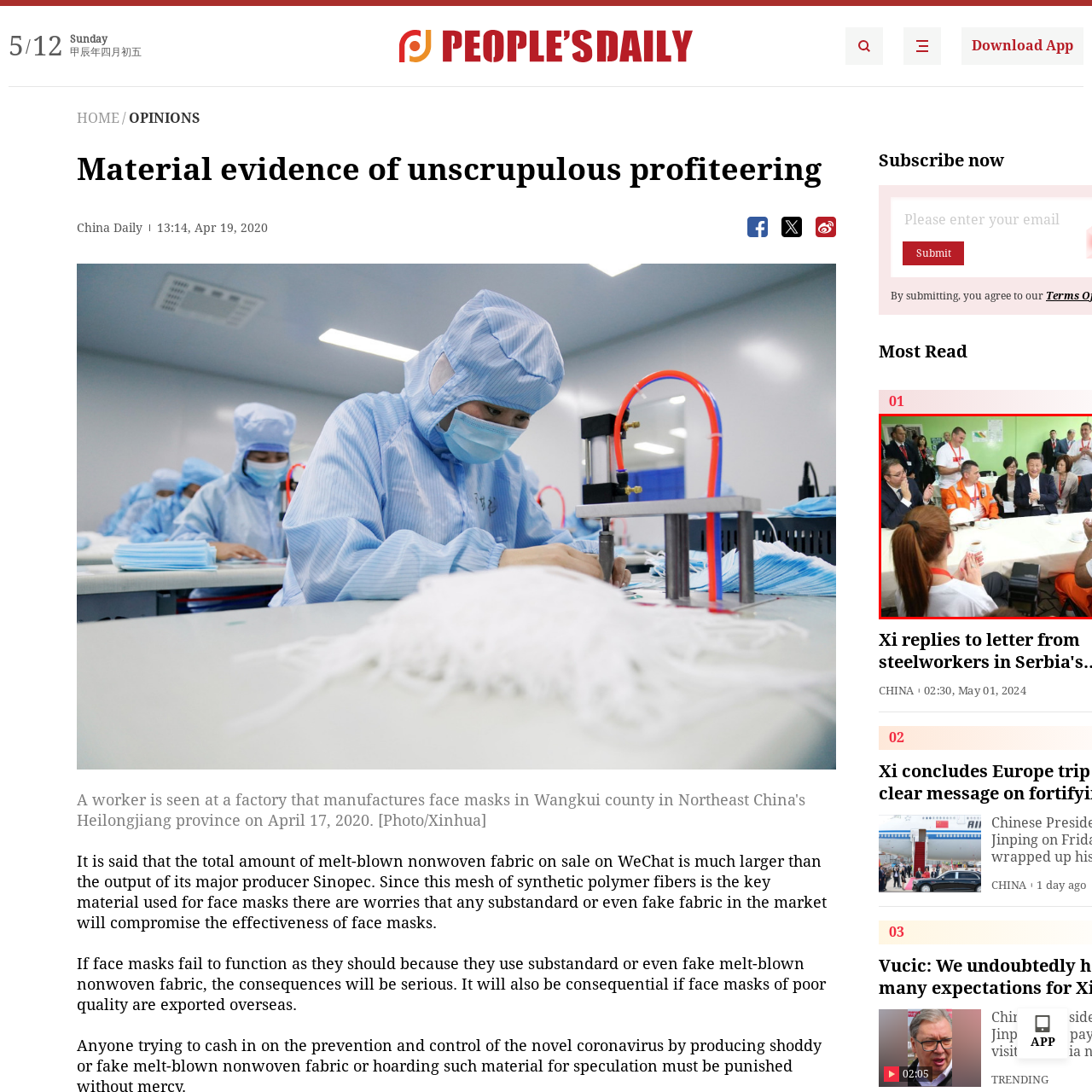Generate a comprehensive caption for the image section marked by the red box.

In this image, a group of officials and representatives are gathered around a table, engaging in a discussion marked by camaraderie and mutual respect. Central to the scene is a man in a dark suit, who appears to be sharing a light moment with those around him, including individuals dressed in work attire. The table is set with cups and a casual dining arrangement, suggesting an informal yet significant meeting. Participants, including those wearing orange work jackets, are actively clapping, indicating a spirit of celebration or acknowledgment of a shared achievement. The vibrant green walls of the room provide a lively backdrop to this engaging interaction, reflecting a collaborative atmosphere. The setting seems to symbolize the strengthening of cooperation and communication among diverse groups.